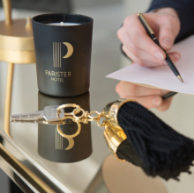What is the purpose of the hand in the image?
Look at the screenshot and give a one-word or phrase answer.

Writing or planning